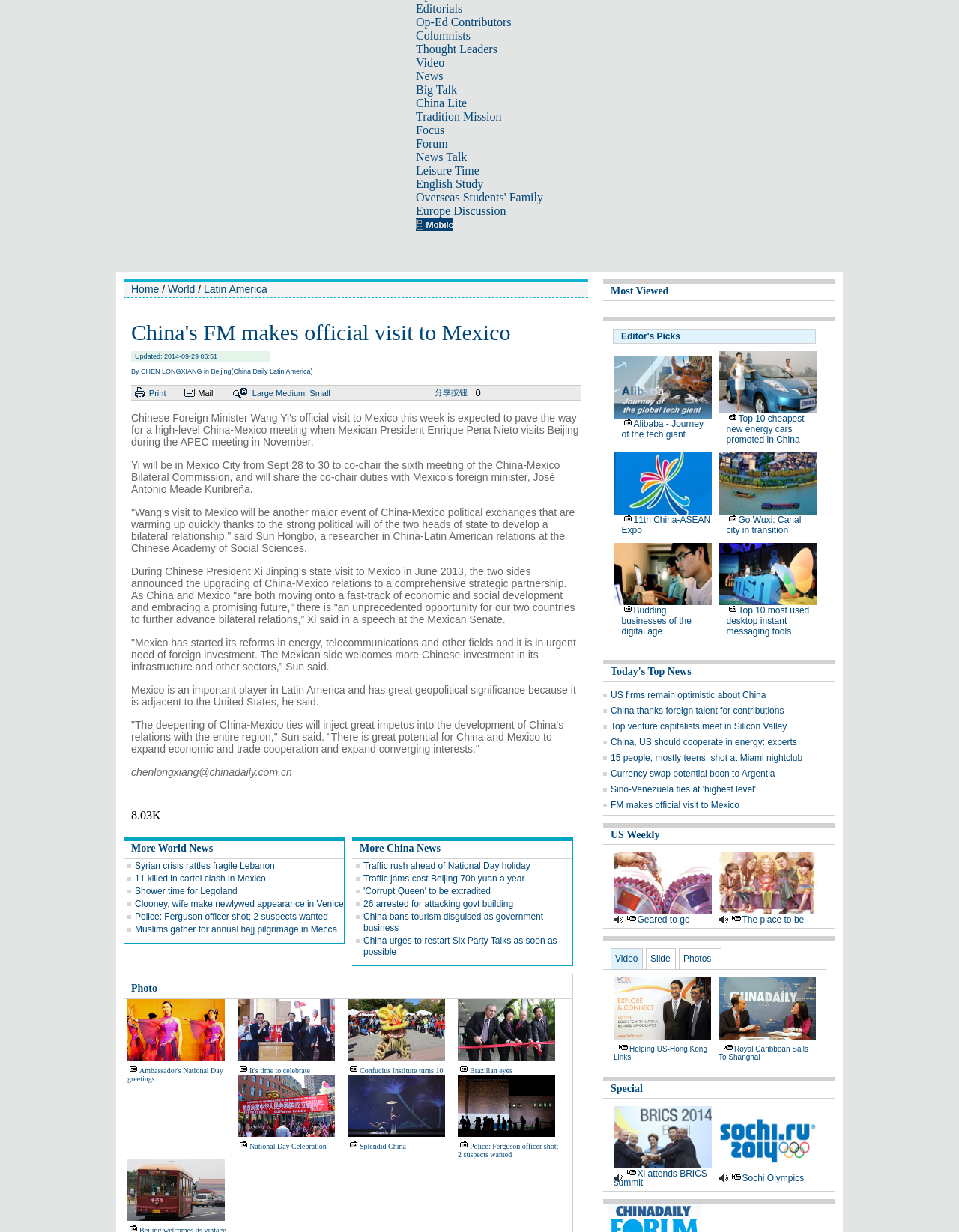Please identify the bounding box coordinates of the region to click in order to complete the given instruction: "Click on the 'Editorials' link". The coordinates should be four float numbers between 0 and 1, i.e., [left, top, right, bottom].

[0.434, 0.002, 0.482, 0.012]